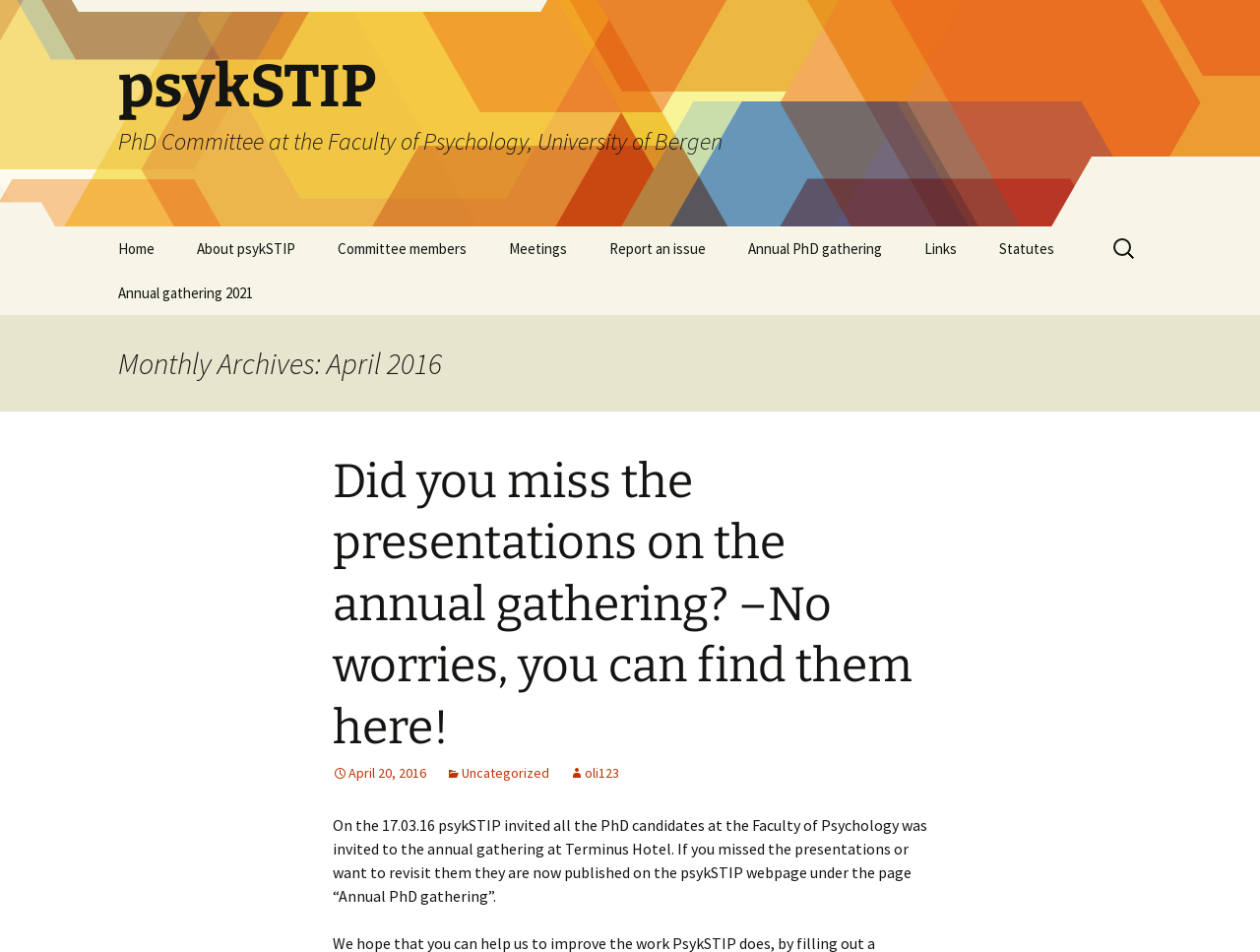Describe the entire webpage, focusing on both content and design.

The webpage appears to be the homepage of psykSTIP, a PhD committee at the Faculty of Psychology, University of Bergen. At the top, there is a heading with the title "psykSTIP" and a subtitle "PhD Committee at the Faculty of Psychology, University of Bergen". Below this, there is a link to skip to the content.

The main navigation menu is located below the title, with links to "Home", "About psykSTIP", "Committee members", "Meetings", "Report an issue", and "Annual PhD gathering". 

On the right side of the page, there is a list of links to annual gatherings from 2014 to 2019, as well as links to specific presentations and events. 

Further down the page, there is a section with a heading "Monthly Archives: April 2016". Below this, there is a subheading "Did you miss the presentations on the annual gathering? –No worries, you can find them here!" with a link to access the presentations. 

There is also a paragraph of text describing the annual gathering event that took place on 17.03.16, with information about the presentations and how to access them on the psykSTIP webpage. 

At the bottom of the page, there are links to "Links", "Statutes", and "Annual gathering 2021". There is also a search bar with a placeholder text "Search for:".